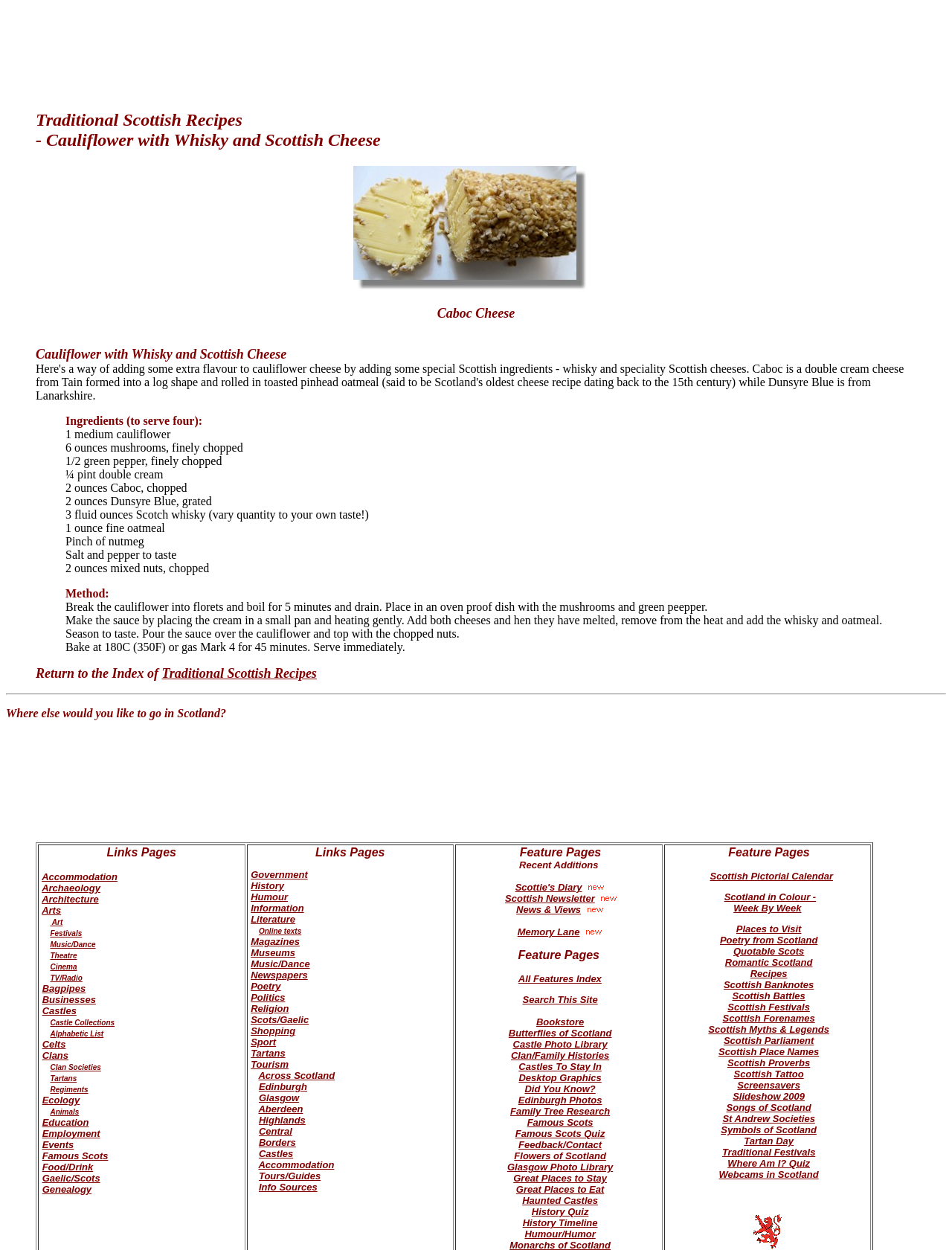Find the UI element described as: "Castles To Stay In" and predict its bounding box coordinates. Ensure the coordinates are four float numbers between 0 and 1, [left, top, right, bottom].

[0.545, 0.849, 0.632, 0.858]